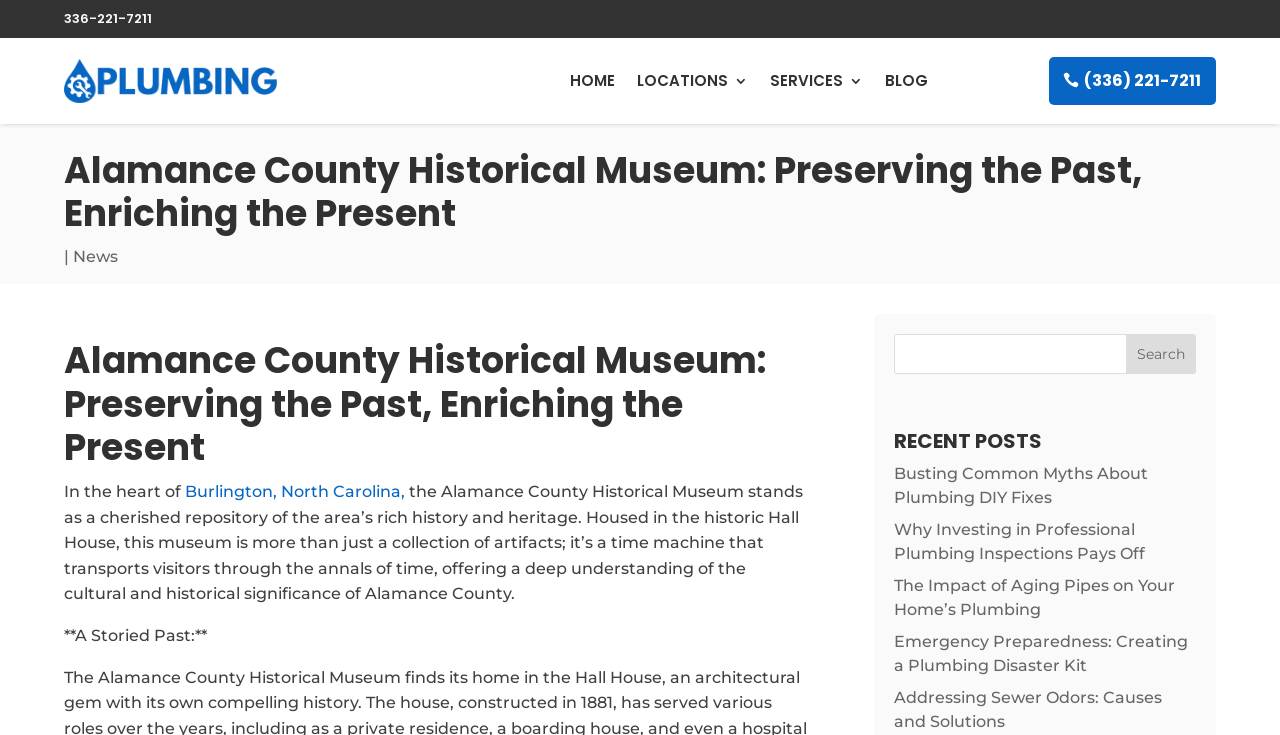Locate the bounding box coordinates of the area that needs to be clicked to fulfill the following instruction: "Visit the blog". The coordinates should be in the format of four float numbers between 0 and 1, namely [left, top, right, bottom].

[0.691, 0.059, 0.725, 0.162]